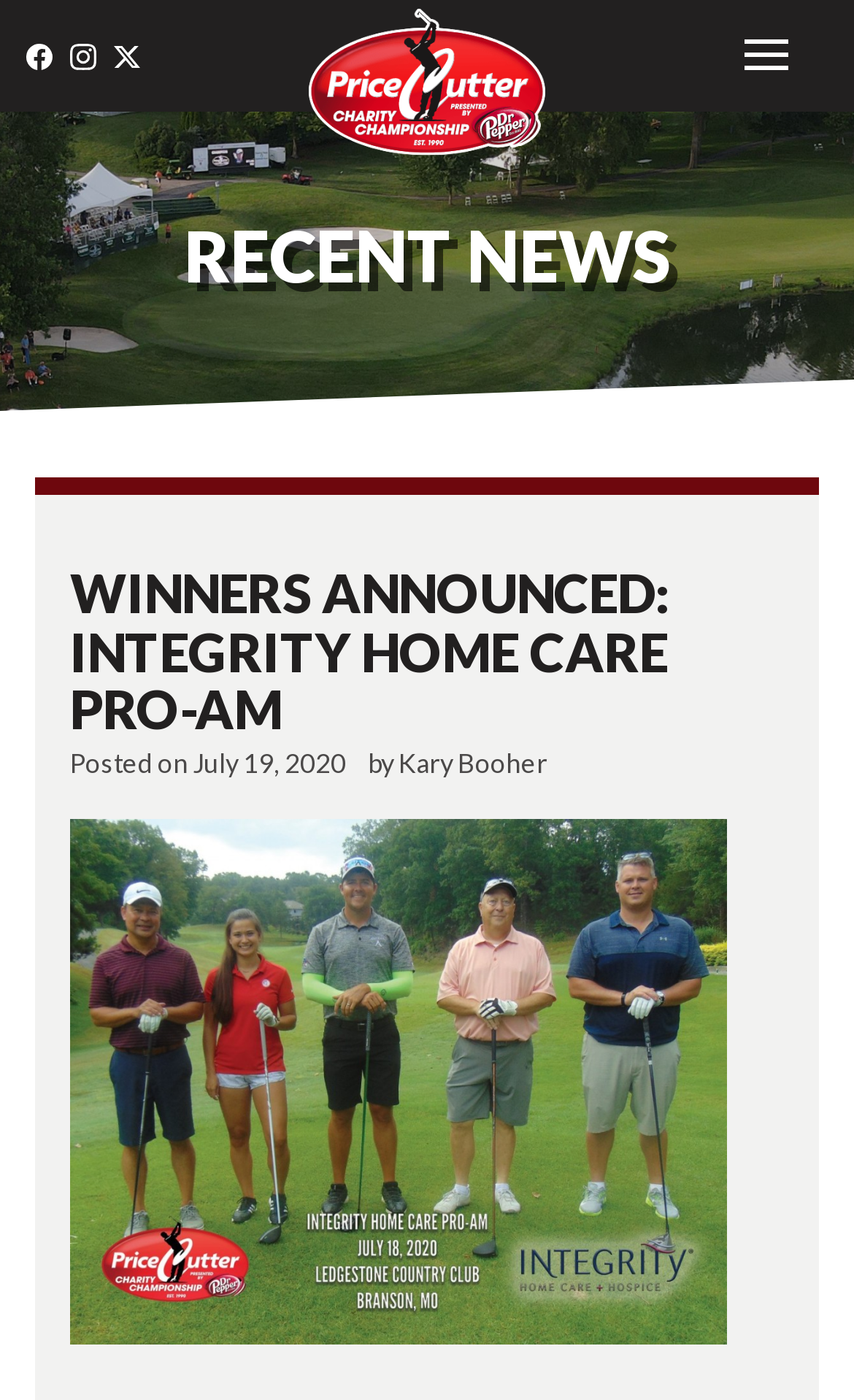Provide the bounding box coordinates of the area you need to click to execute the following instruction: "View Team-11-Silver Dollar City".

[0.082, 0.926, 0.851, 0.956]